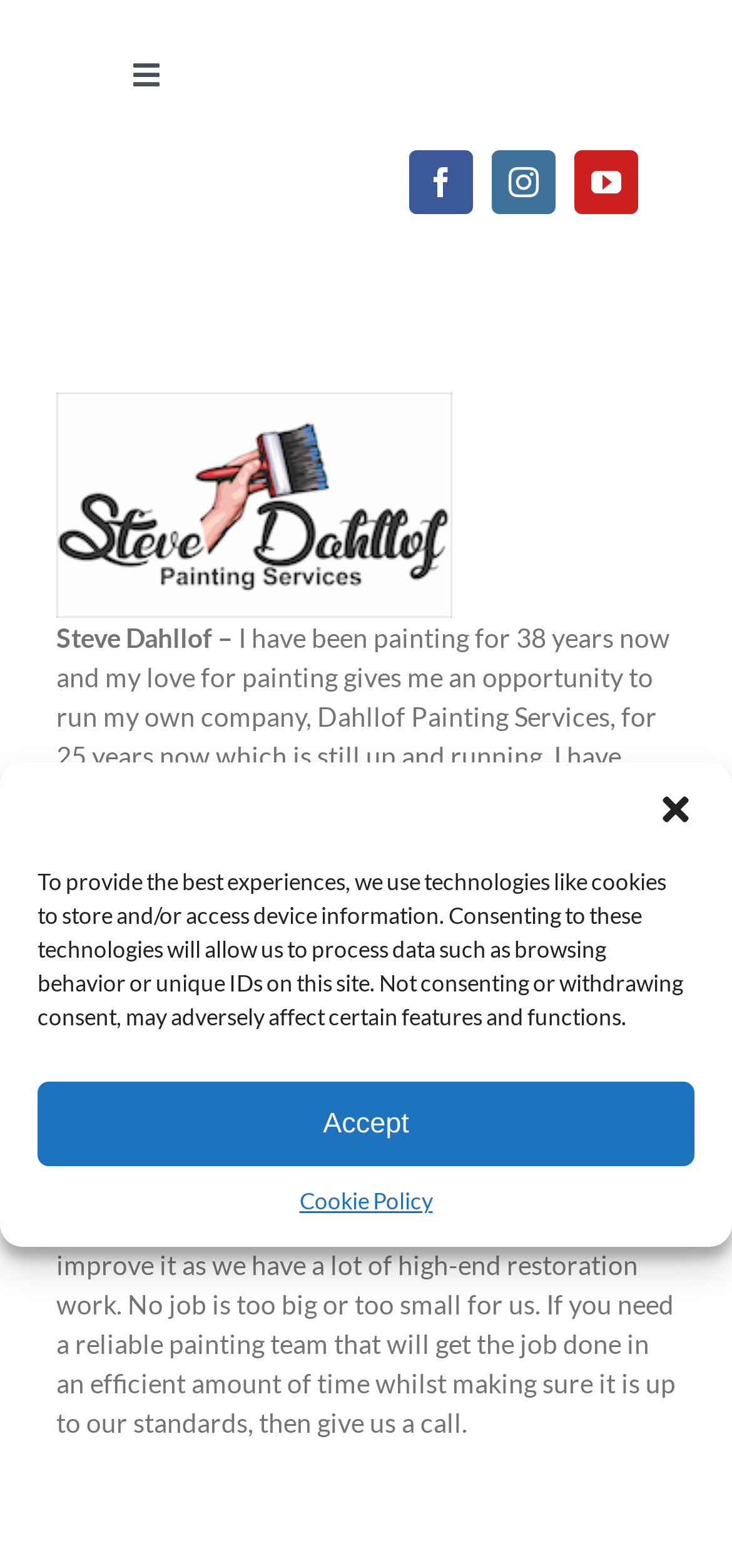Use a single word or phrase to answer this question: 
What services does Dahllof Painting Services offer?

General painting, spray painting, glazing